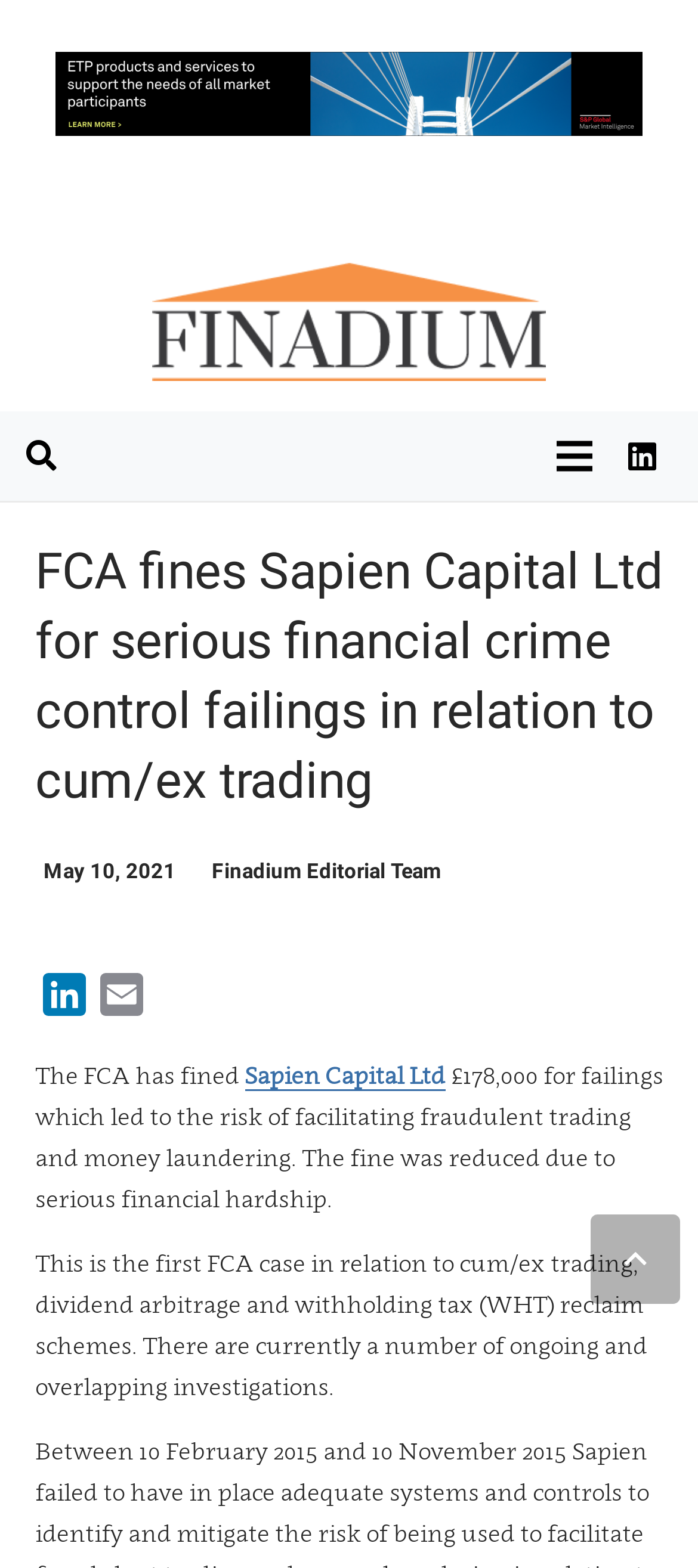Please answer the following query using a single word or phrase: 
What is the purpose of the button at the bottom of the page?

Back to top